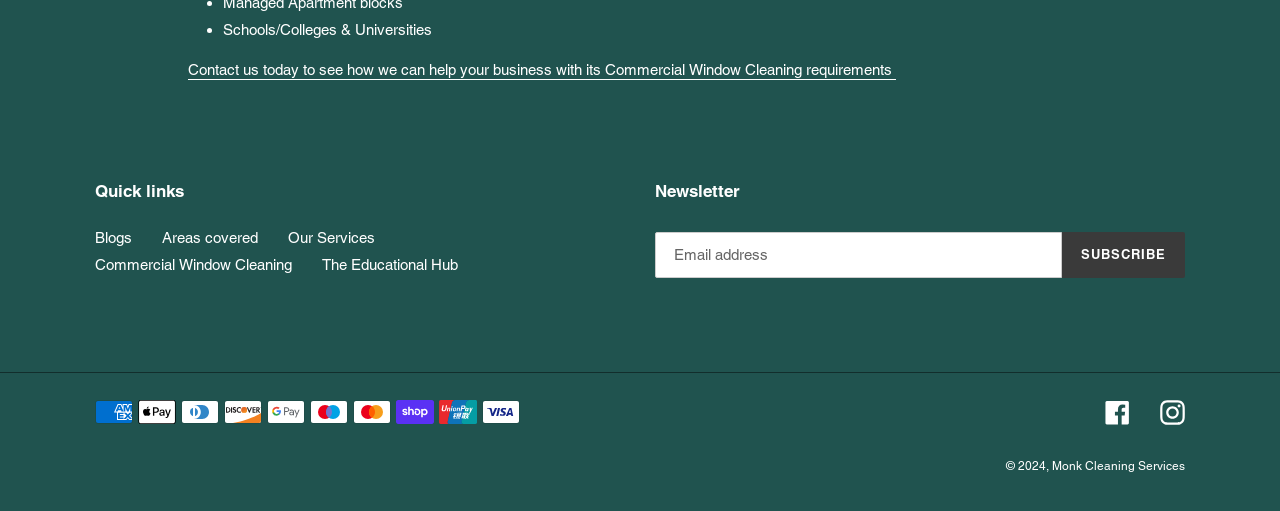Given the element description Monk Cleaning Services, specify the bounding box coordinates of the corresponding UI element in the format (top-left x, top-left y, bottom-right x, bottom-right y). All values must be between 0 and 1.

[0.822, 0.898, 0.926, 0.925]